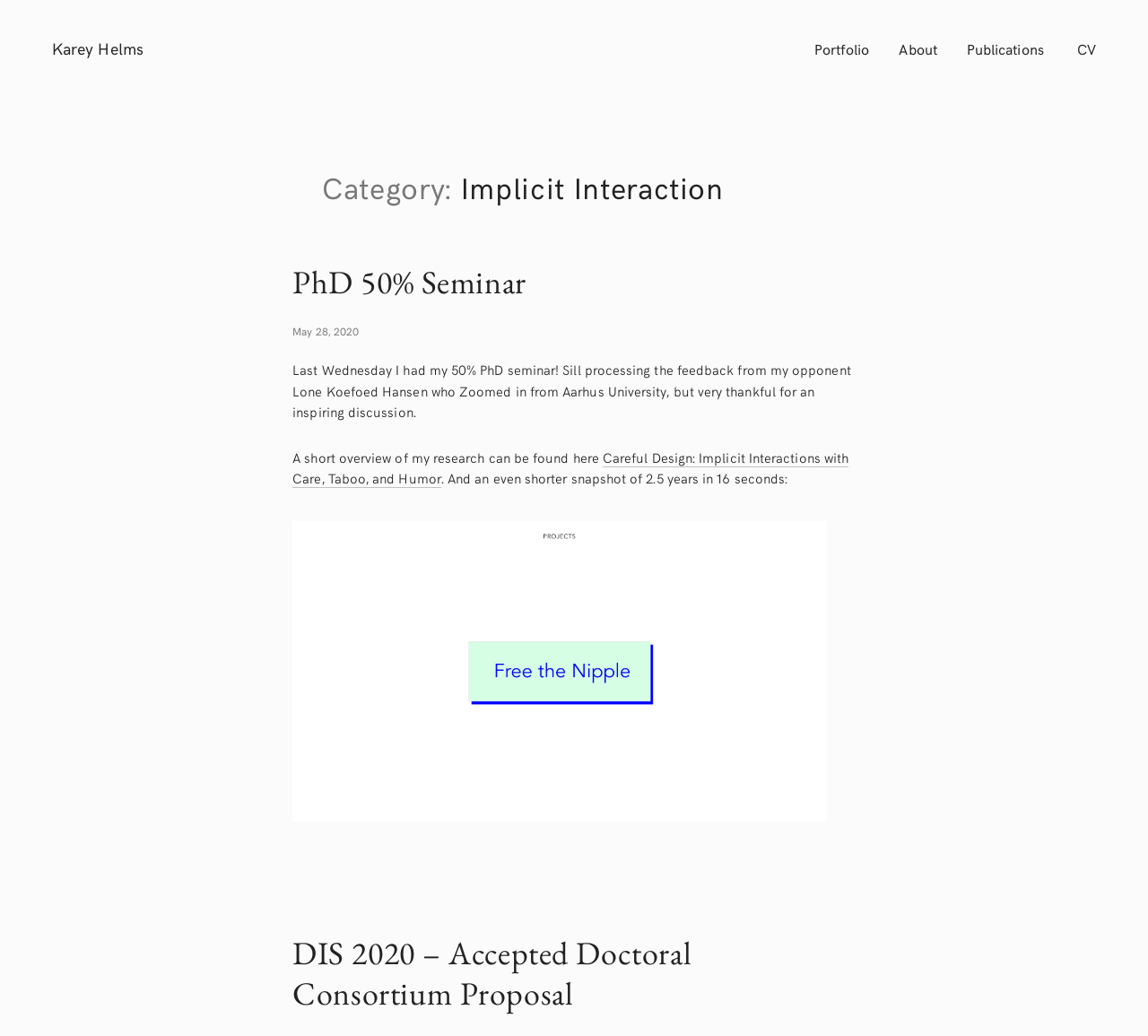Please provide the bounding box coordinate of the region that matches the element description: Publications. Coordinates should be in the format (top-left x, top-left y, bottom-right x, bottom-right y) and all values should be between 0 and 1.

[0.83, 0.035, 0.922, 0.062]